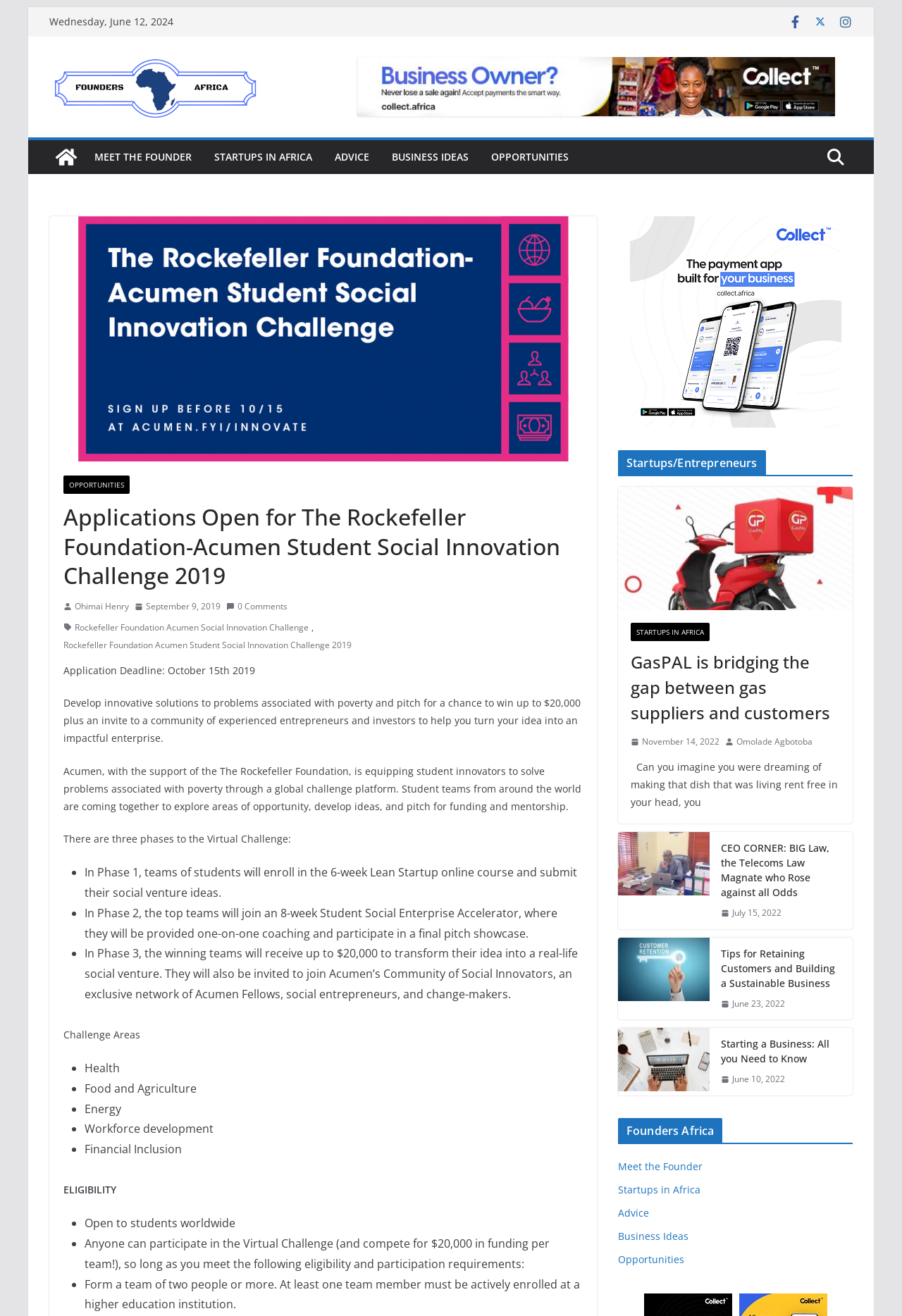Locate the bounding box coordinates of the region to be clicked to comply with the following instruction: "Share on Facebook". The coordinates must be four float numbers between 0 and 1, in the form [left, top, right, bottom].

None